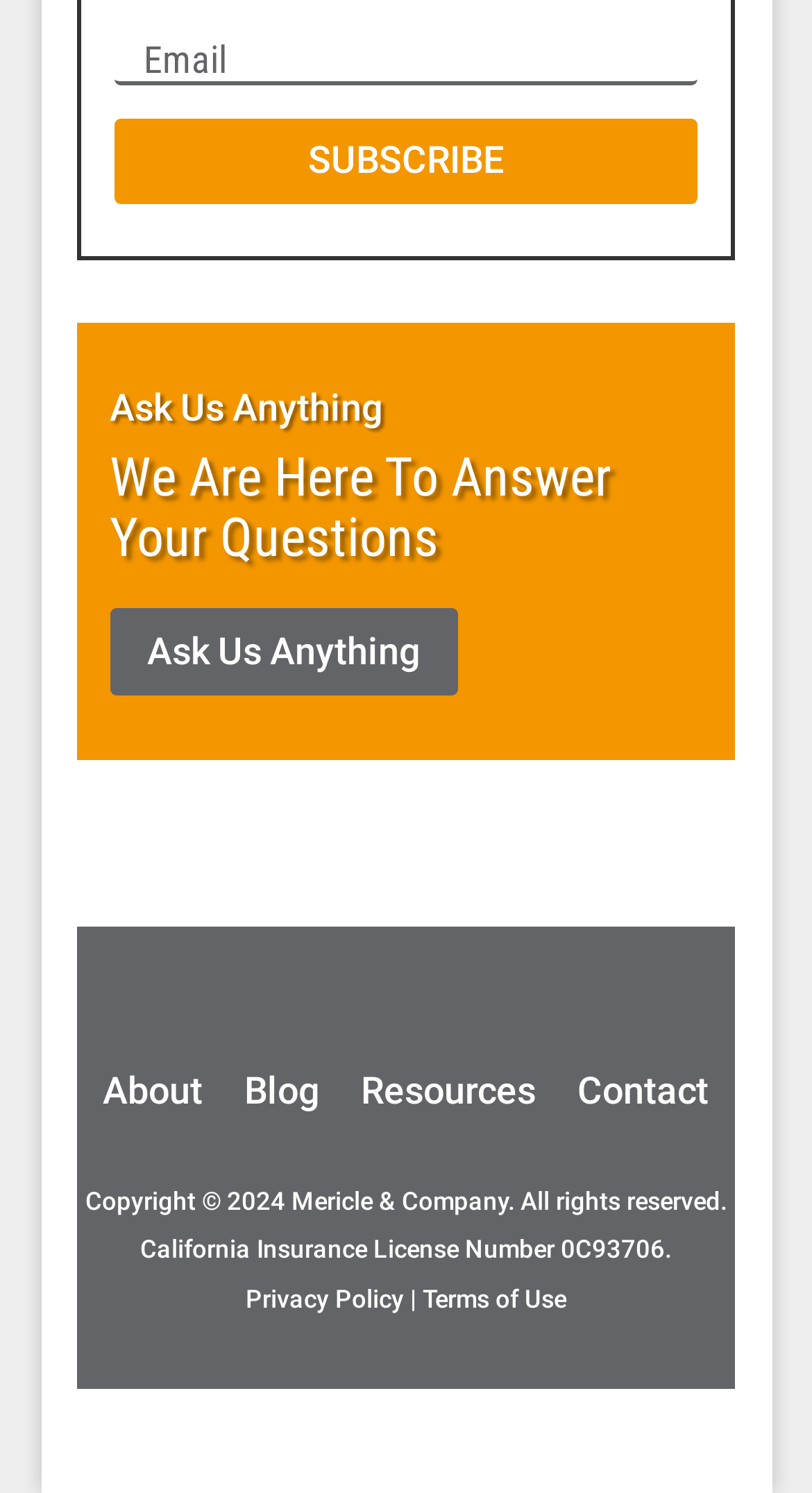Locate the bounding box coordinates of the clickable region to complete the following instruction: "Subscribe to the newsletter."

[0.141, 0.08, 0.859, 0.137]